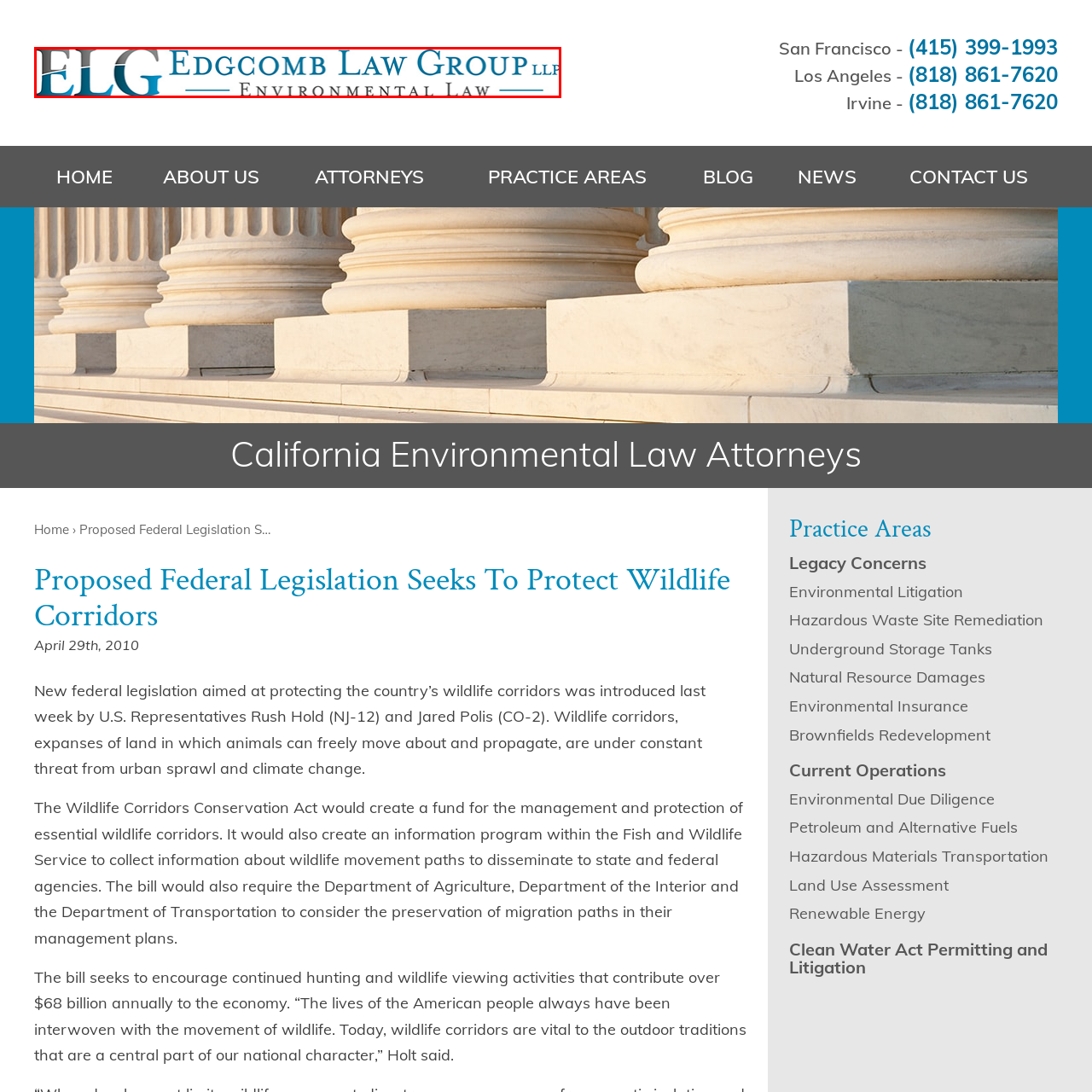Explain in detail what is depicted in the image within the red-bordered box.

The image showcases the logo of Edgcomb Law Group LLP, prominently featuring the firm's name alongside the abbreviation "ELG." The logo is designed with a professional and sophisticated aesthetic, employing a modern font where "Edgcomb Law Group" is rendered in a deep blue color. Beneath the firm’s name, the phrase "Environmental Law" appears in a lighter hue, emphasizing the group's specialization in environmental legal matters. The logo conveys a sense of trust and expertise, reflecting the firm's commitment to environmental advocacy and legal services.